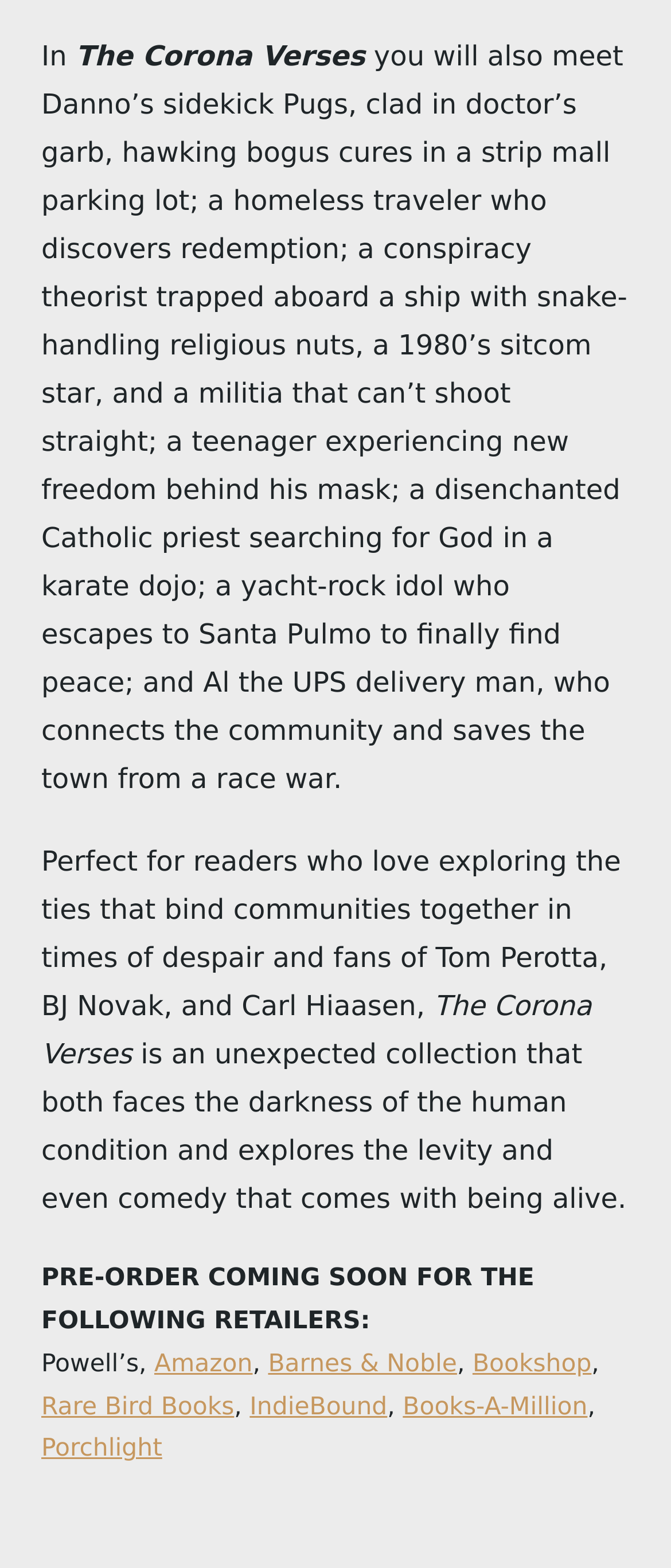What is the tone of the book?
From the details in the image, provide a complete and detailed answer to the question.

The tone of the book can be inferred from the description provided in the StaticText elements, which mentions facing the darkness of the human condition and exploring the levity and even comedy that comes with being alive.